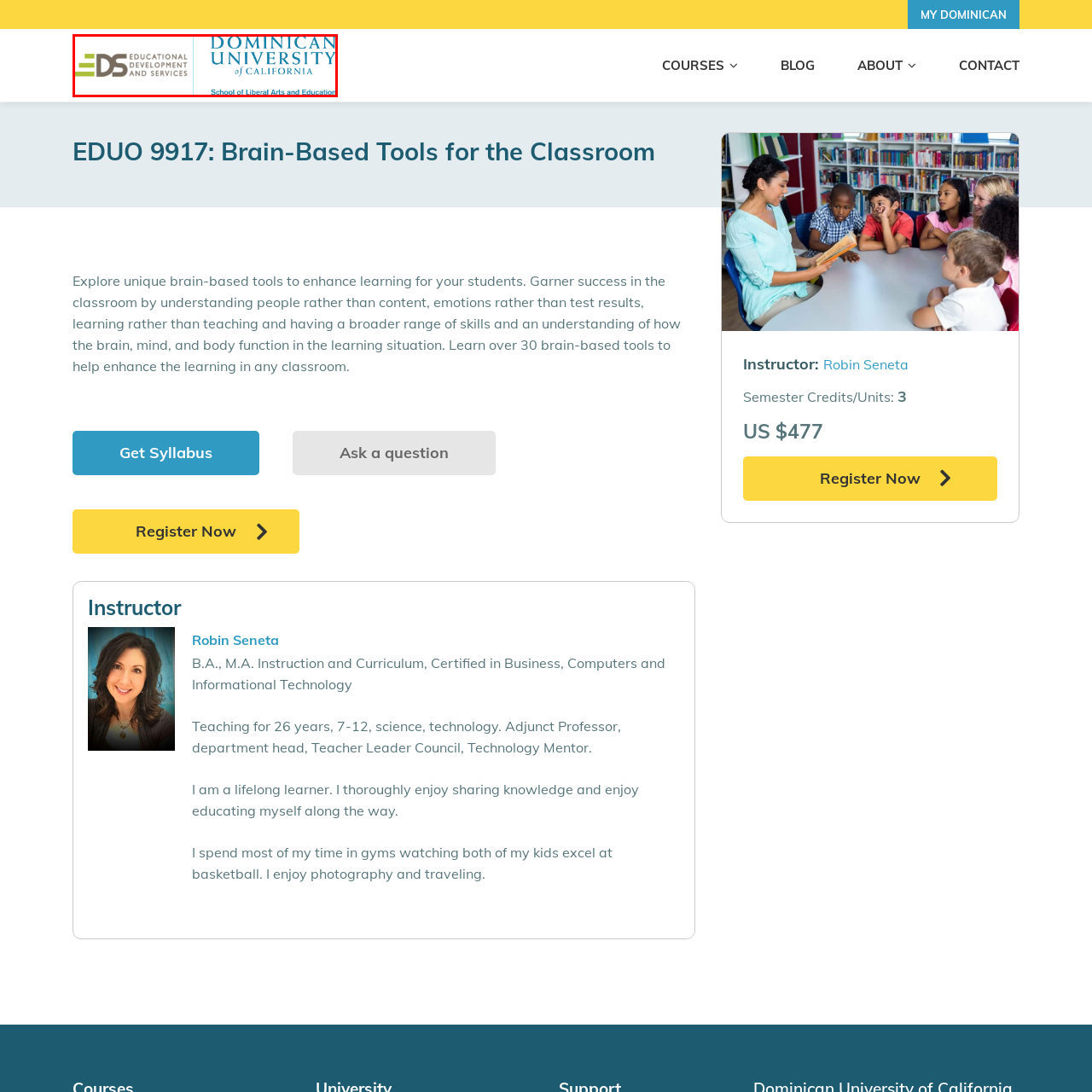What is the focus of the 'School of Liberal Arts and Education'? Examine the image inside the red bounding box and answer concisely with one word or a short phrase.

Broad academic disciplines and teacher education